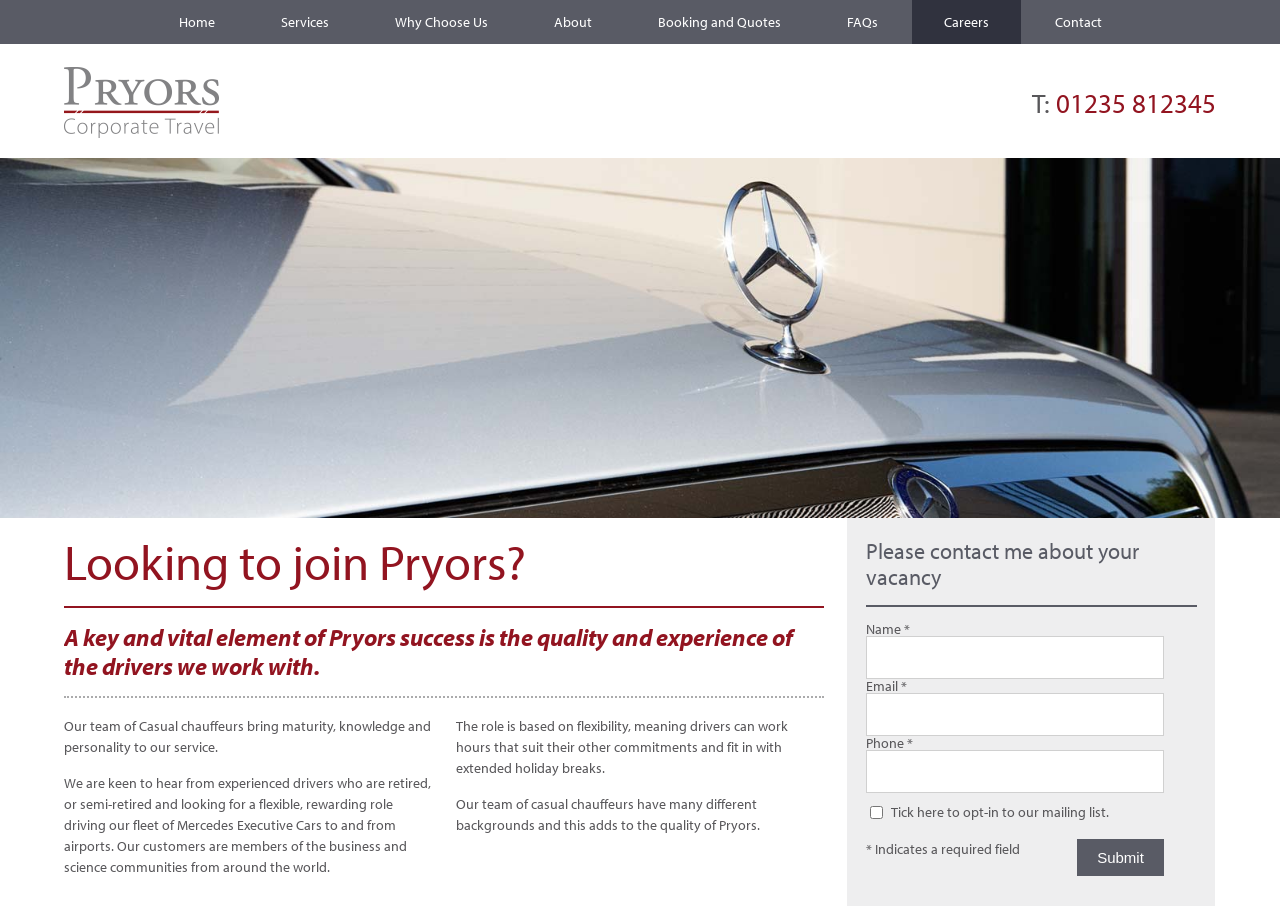Highlight the bounding box coordinates of the element that should be clicked to carry out the following instruction: "Click the 'Submit' button". The coordinates must be given as four float numbers ranging from 0 to 1, i.e., [left, top, right, bottom].

[0.842, 0.926, 0.909, 0.967]